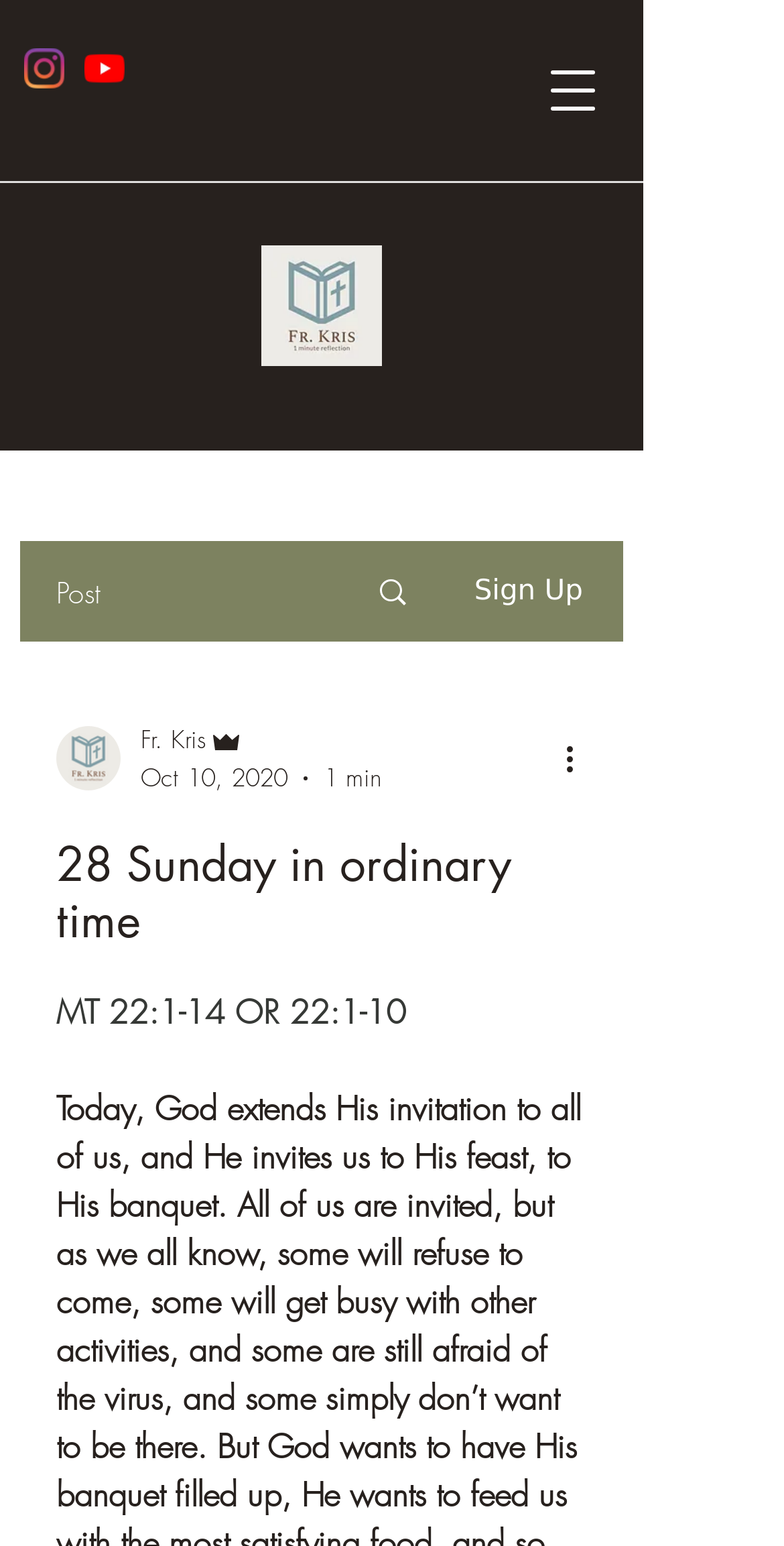Provide the bounding box coordinates in the format (top-left x, top-left y, bottom-right x, bottom-right y). All values are floating point numbers between 0 and 1. Determine the bounding box coordinate of the UI element described as: MT 22:1-14 OR 22:1-10

[0.072, 0.64, 0.518, 0.669]